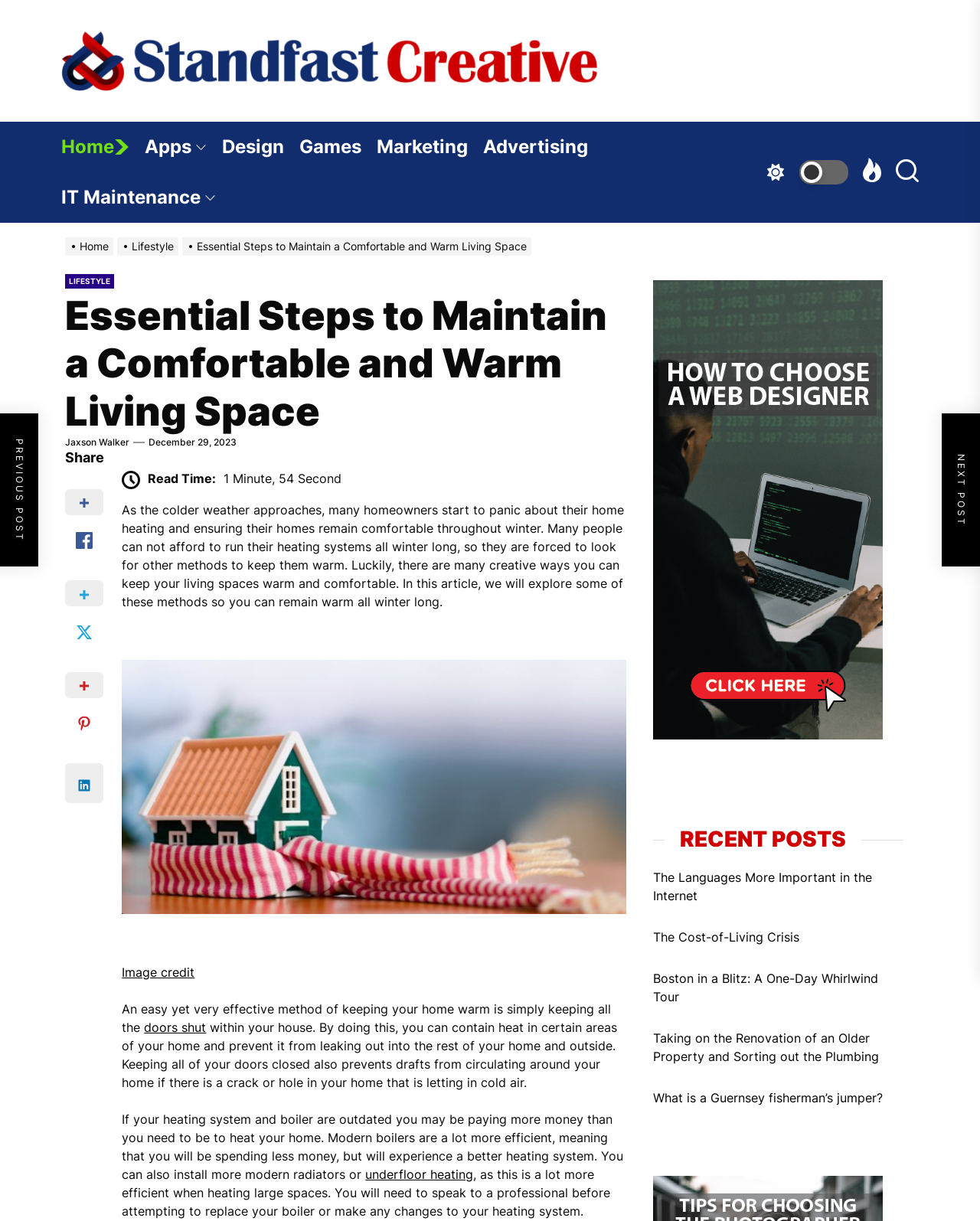How many links are there in the recent posts section?
Answer the question with a detailed and thorough explanation.

I counted the number of links in the recent posts section by looking at the links with text 'The Languages More Important in the Internet', 'The Cost-of-Living Crisis', 'Boston in a Blitz: A One-Day Whirlwind Tour', 'Taking on the Renovation of an Older Property and Sorting out the Plumbing', and 'What is a Guernsey fisherman’s jumper?'. There are 5 links in total.